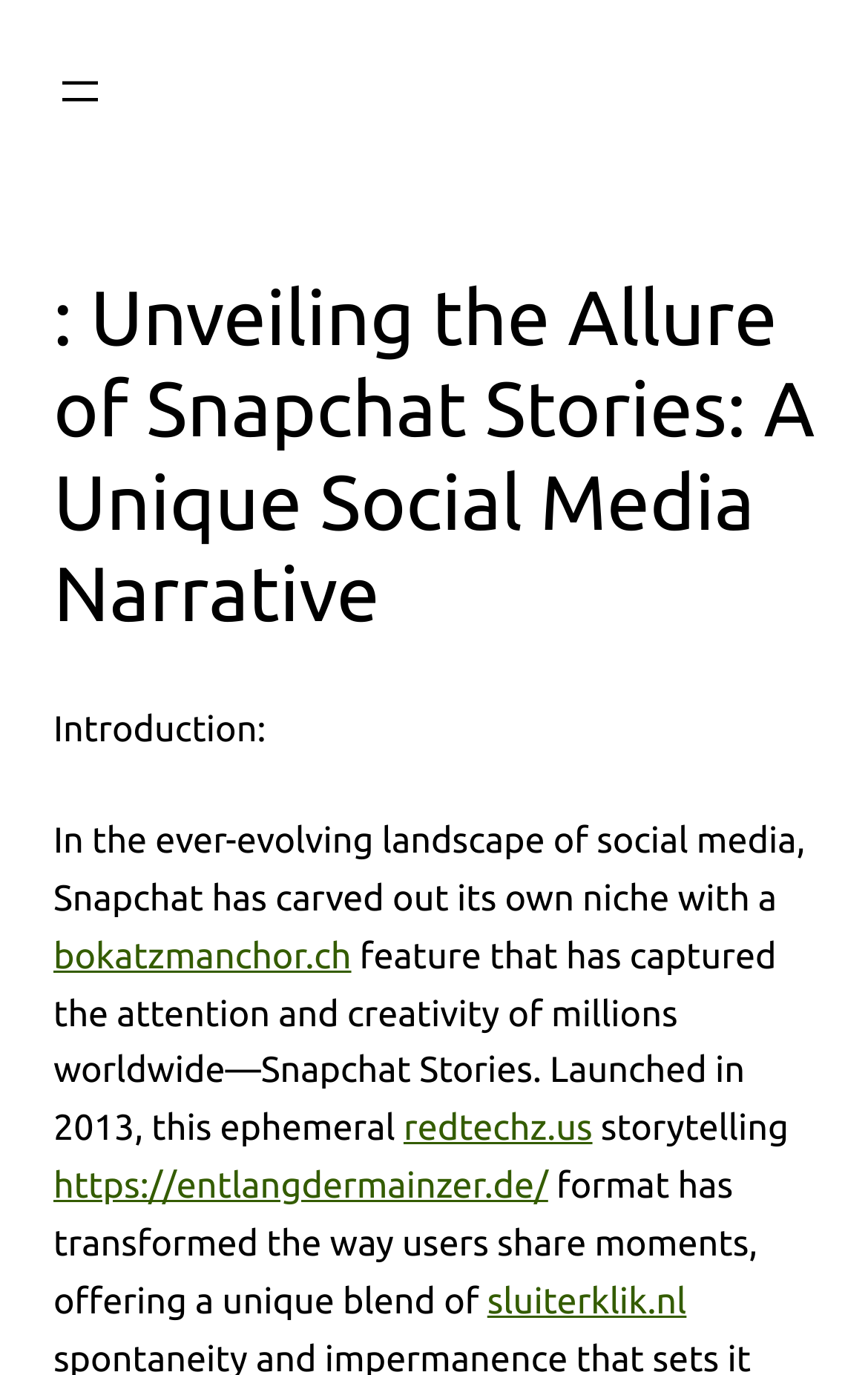Determine the main text heading of the webpage and provide its content.

: Unveiling the Allure of Snapchat Stories: A Unique Social Media Narrative